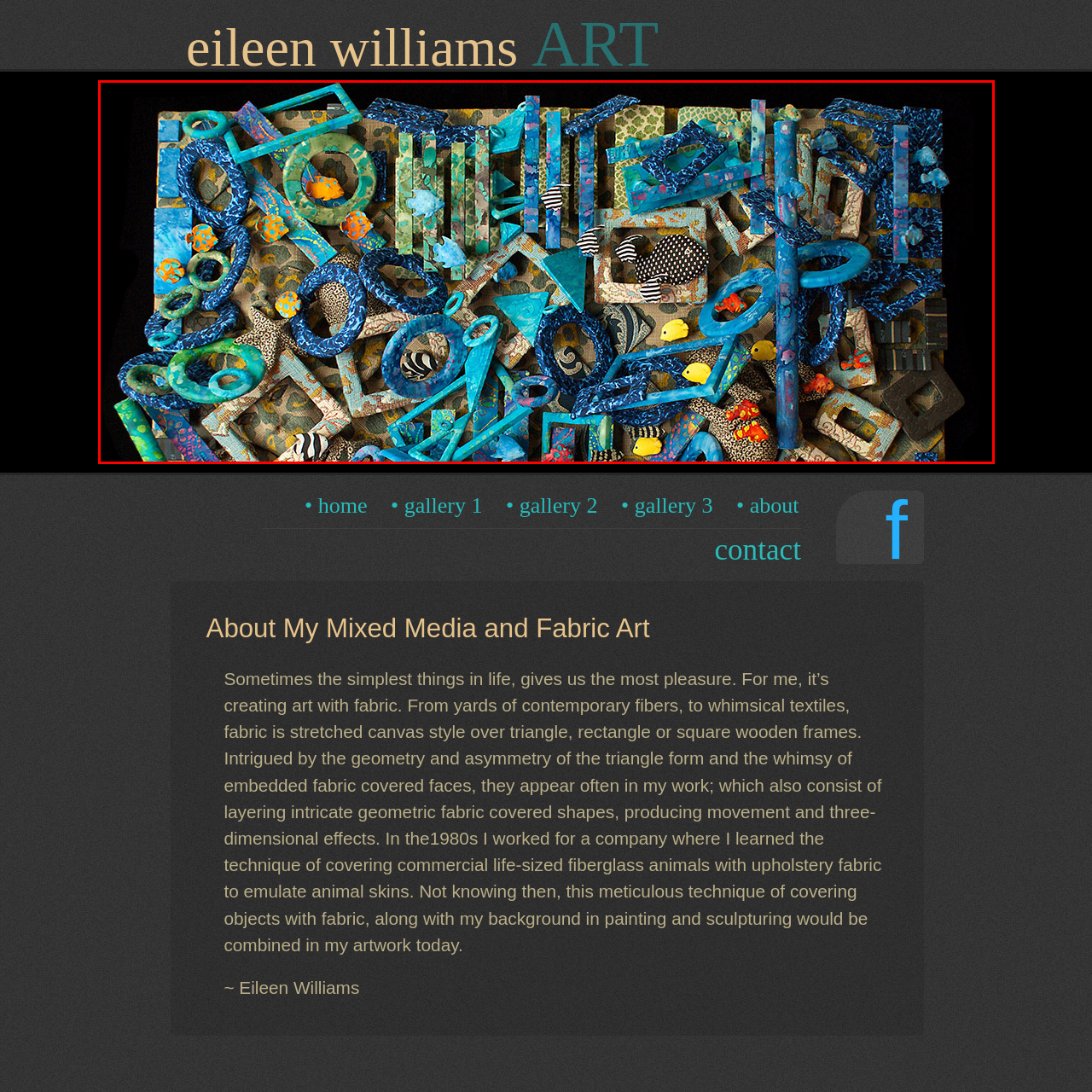Please look at the highlighted area within the red border and provide the answer to this question using just one word or phrase: 
What is the background of the artist Eileen Williams?

Painting and sculpture